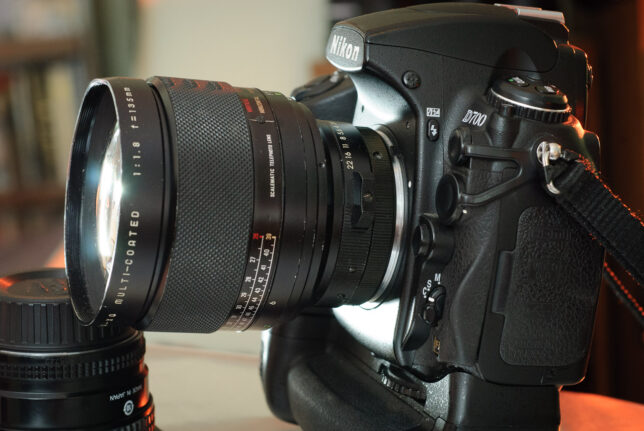Compose a detailed narrative for the image.

The image features a Nikon D700 camera prominently displaying a Sigma 135mm f/1.8 lens, known for its impressive optics and solid build. The lens is mounted on the camera body, showcasing its distinct multi-coated glass and robust design. The angle of the shot highlights the lens’s sophisticated features, including focus markings and an oversized front element that reflects a gleaming light. In the foreground, another lens can be seen, contributing to the scene that emphasizes the importance of quality optics in photography. This image embodies the passion for capturing compelling visuals, a sentiment echoed in the accompanying text that celebrates lenses as crucial tools for the discerning photographer.